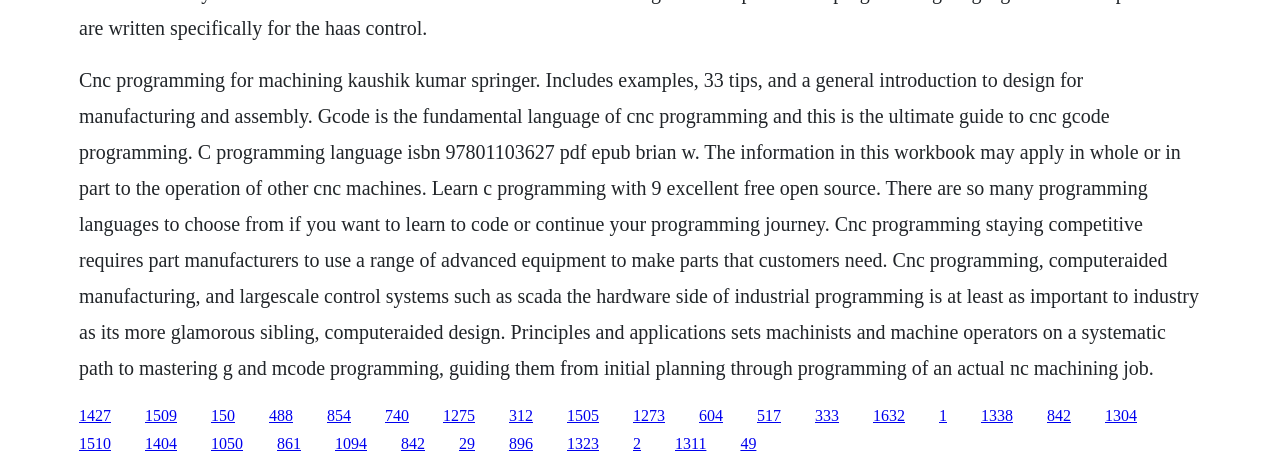Please identify the bounding box coordinates of the clickable element to fulfill the following instruction: "Click the link to Principles and applications sets machinists and machine operators on a systematic path to mastering g and mcode programming". The coordinates should be four float numbers between 0 and 1, i.e., [left, top, right, bottom].

[0.682, 0.871, 0.707, 0.907]